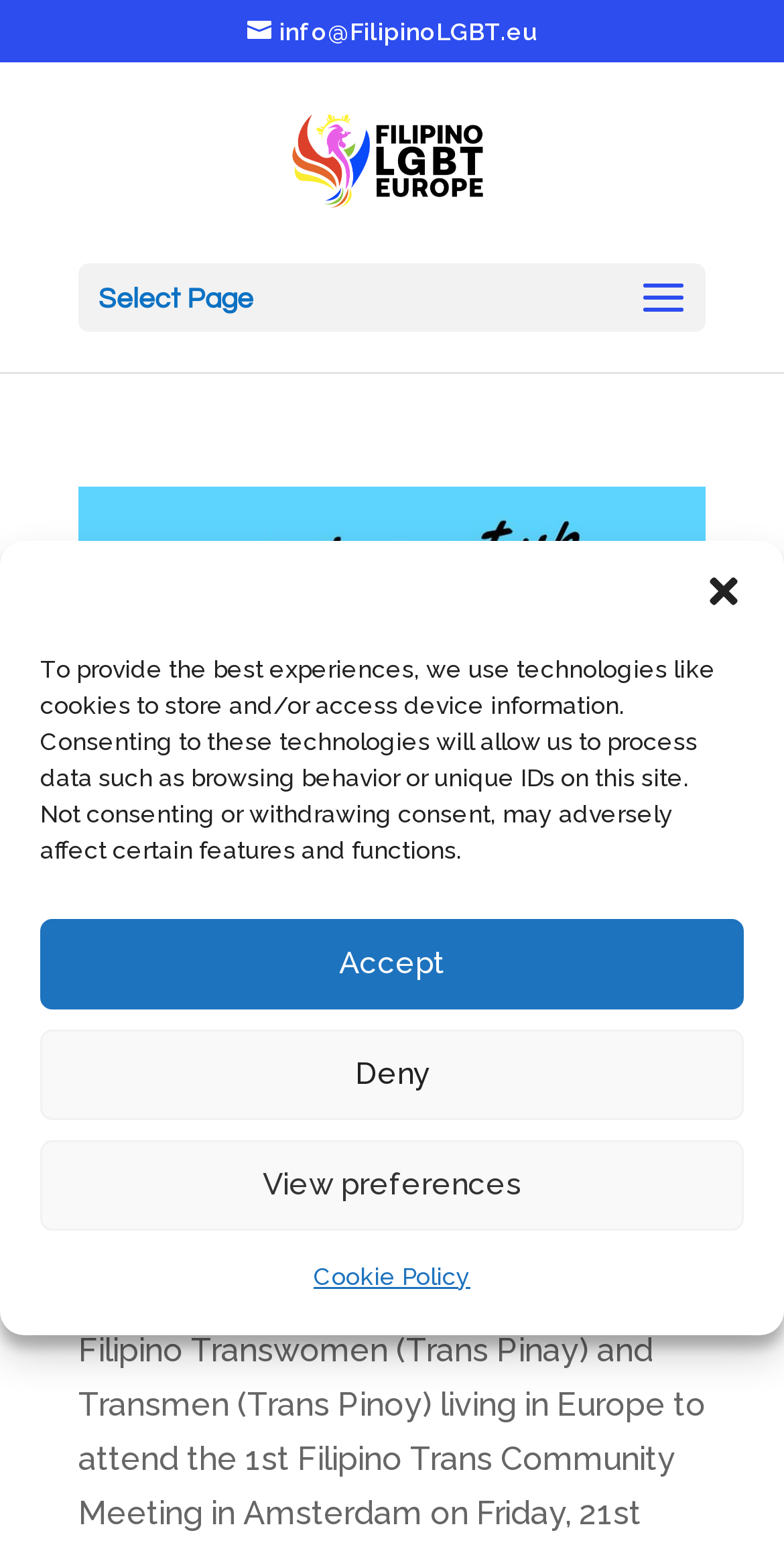Identify the bounding box coordinates of the area you need to click to perform the following instruction: "contact info@FilipinoLGBT.eu".

[0.315, 0.012, 0.685, 0.03]